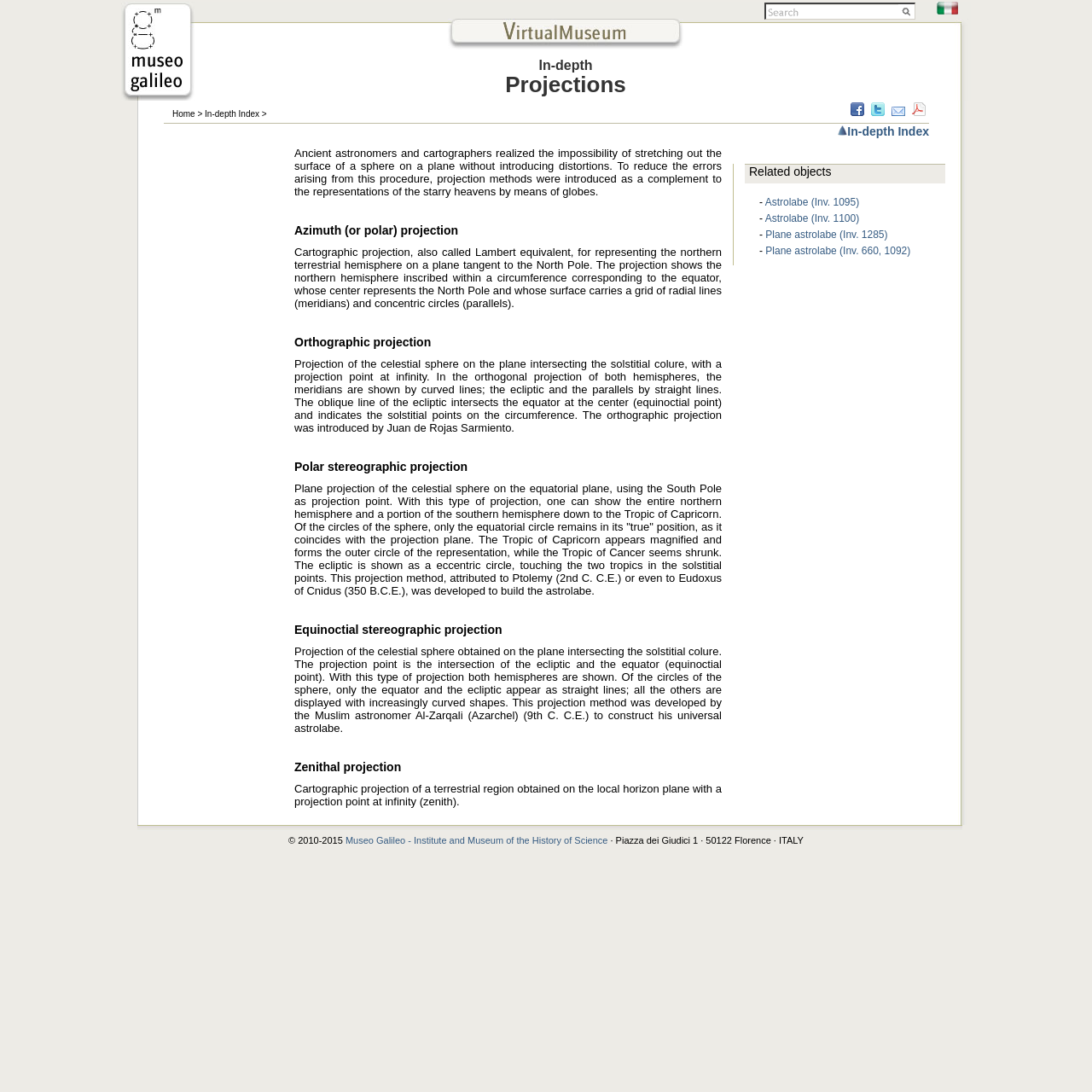Determine the bounding box coordinates of the clickable element to complete this instruction: "Share on Facebook". Provide the coordinates in the format of four float numbers between 0 and 1, [left, top, right, bottom].

[0.776, 0.096, 0.795, 0.109]